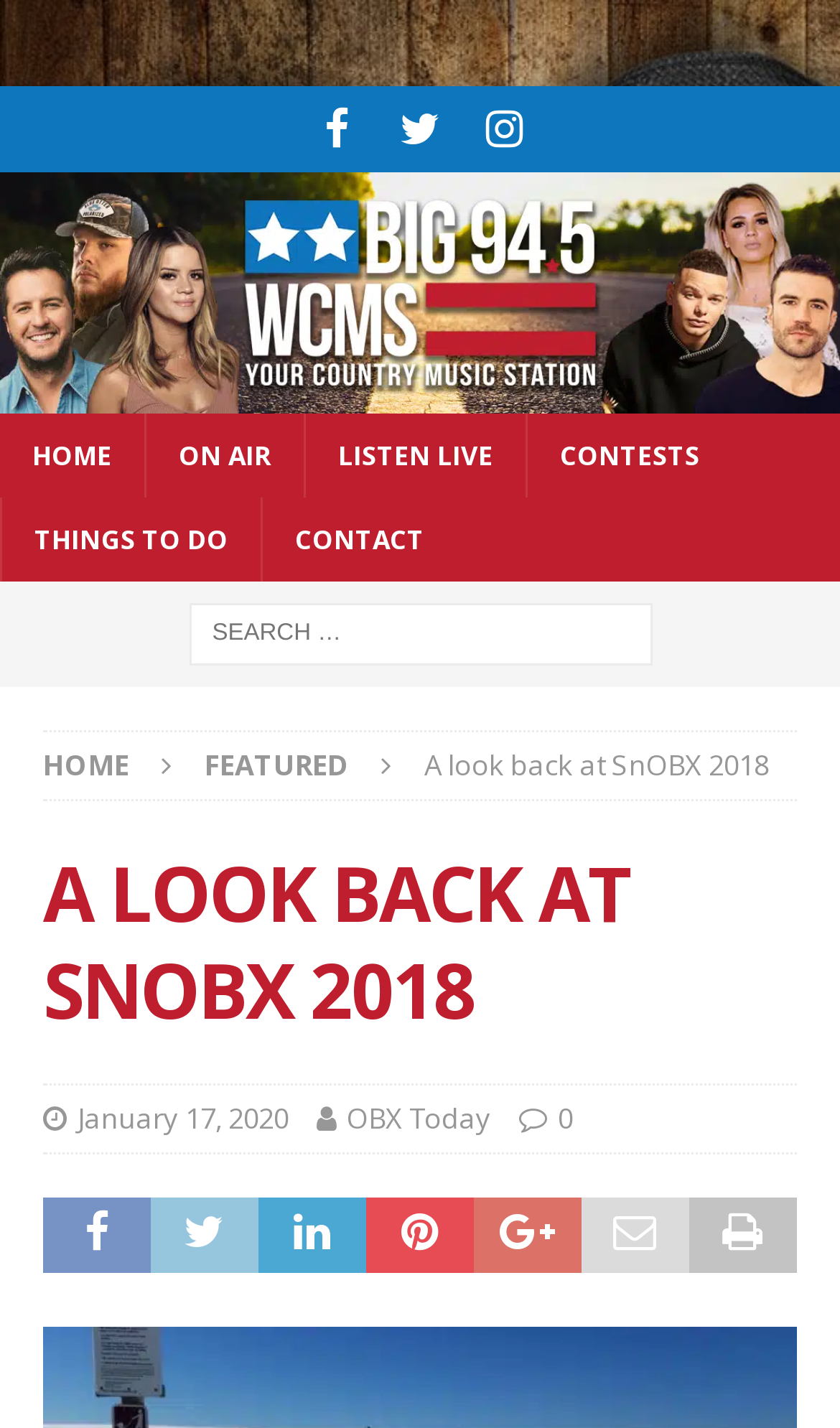How many social media links are at the top?
Using the image, provide a concise answer in one word or a short phrase.

3